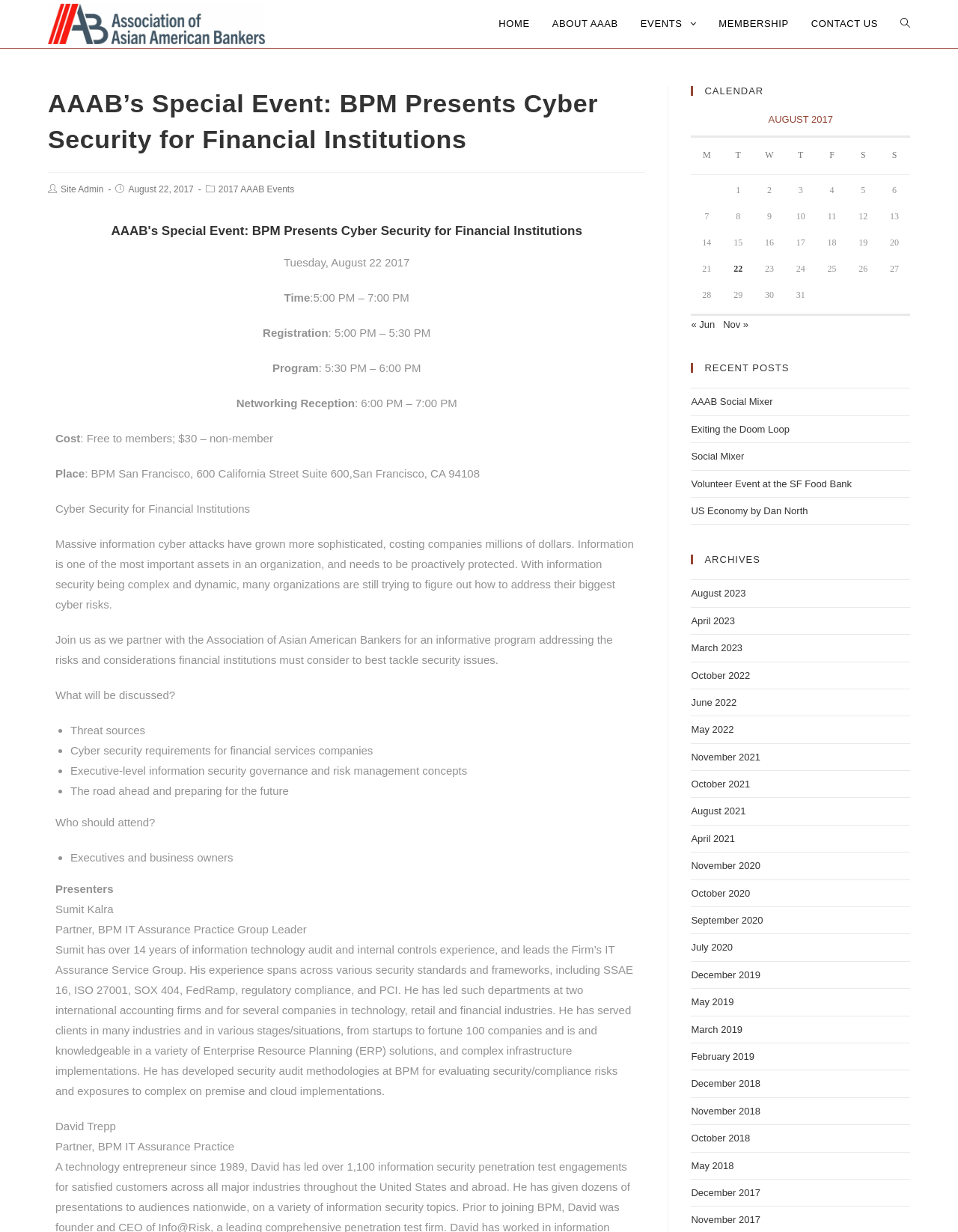Identify the bounding box coordinates of the element to click to follow this instruction: 'Click HOME'. Ensure the coordinates are four float values between 0 and 1, provided as [left, top, right, bottom].

[0.509, 0.0, 0.565, 0.039]